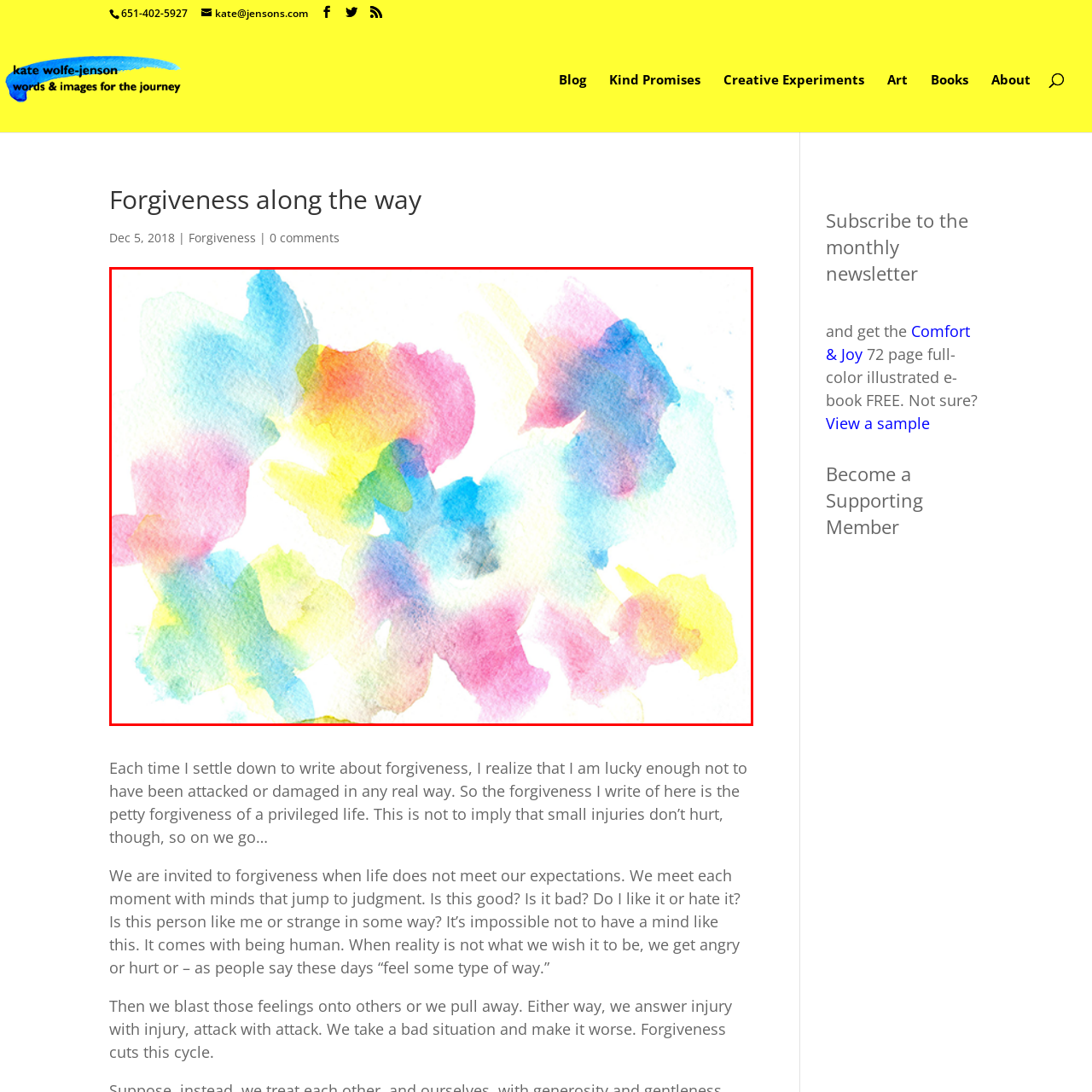Provide an in-depth caption for the image inside the red boundary.

This image captures a vibrant watercolor doodle, featuring soft, translucent hues of pink, blue, yellow, and green. The brush strokes blend seamlessly, creating an abstract composition that conveys a sense of fluidity and lightness. The interplay of colors evokes feelings of calmness and creativity, inviting the viewer to reflect on themes of artistry and expression. This visual element accompanies a narrative centered around forgiveness, suggesting a deeper connection between the fluidity of the artwork and the emotional journey outlined in the accompanying text. As part of a blog post dated December 5, 2018, this doodle symbolizes the complex and varied emotions that forgiveness can encompass.